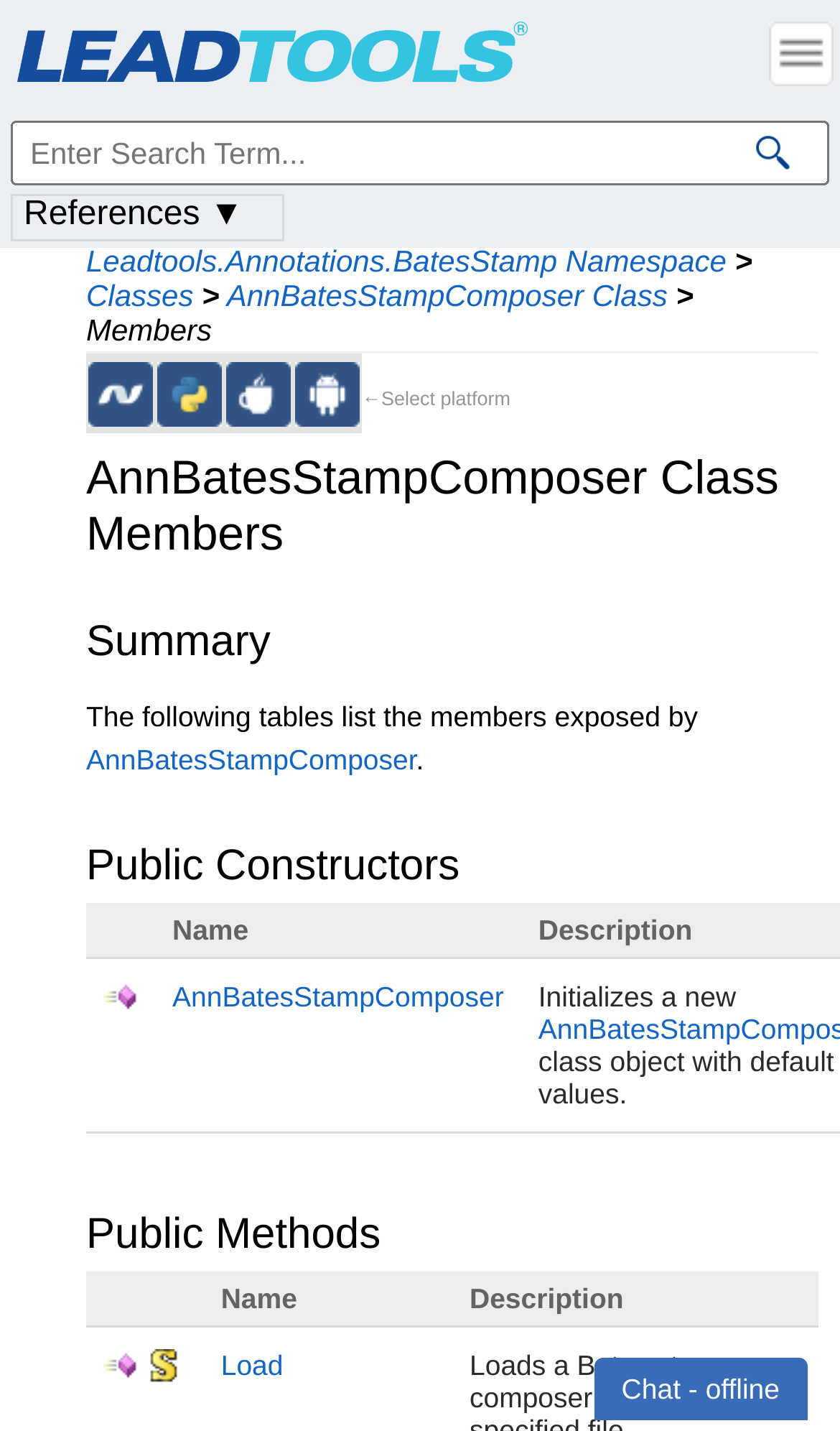Convey a detailed summary of the webpage, mentioning all key elements.

This webpage appears to be a documentation page for the AnnBatesStampComposer class, which is part of the Leadtools.Annotations.BatesStamp namespace. The page is divided into several sections, with a navigation menu at the top and a search bar at the top right corner.

At the top left corner, there is a link to the Leadtools.Annotations.BatesStamp namespace, followed by a '>' symbol. Below this, there are links to the Classes section and the AnnBatesStampComposer class. To the right of these links, there is a table with four columns, listing the support for different platforms, including .NET 6+, Framework, Python, Java, and Android.

The main content of the page is divided into several sections, including a summary, public constructors, and public methods. The summary section is located at the top center of the page, followed by a section listing the public constructors, which includes a table with two columns. The public methods section is located below this, with a table that has three columns, including a column for the method name and a column for the description.

There are several images on the page, including a public constructor icon, a public method icon, and a static image for the LEAD Technologies, Inc. logo. There are also several links to other pages, including the Table of Contents, Products, Support, and Contact Us.

At the bottom of the page, there is a copyright notice, with a link to the LEAD Technologies, Inc. website. There is also a chat button at the bottom right corner, which is currently offline.